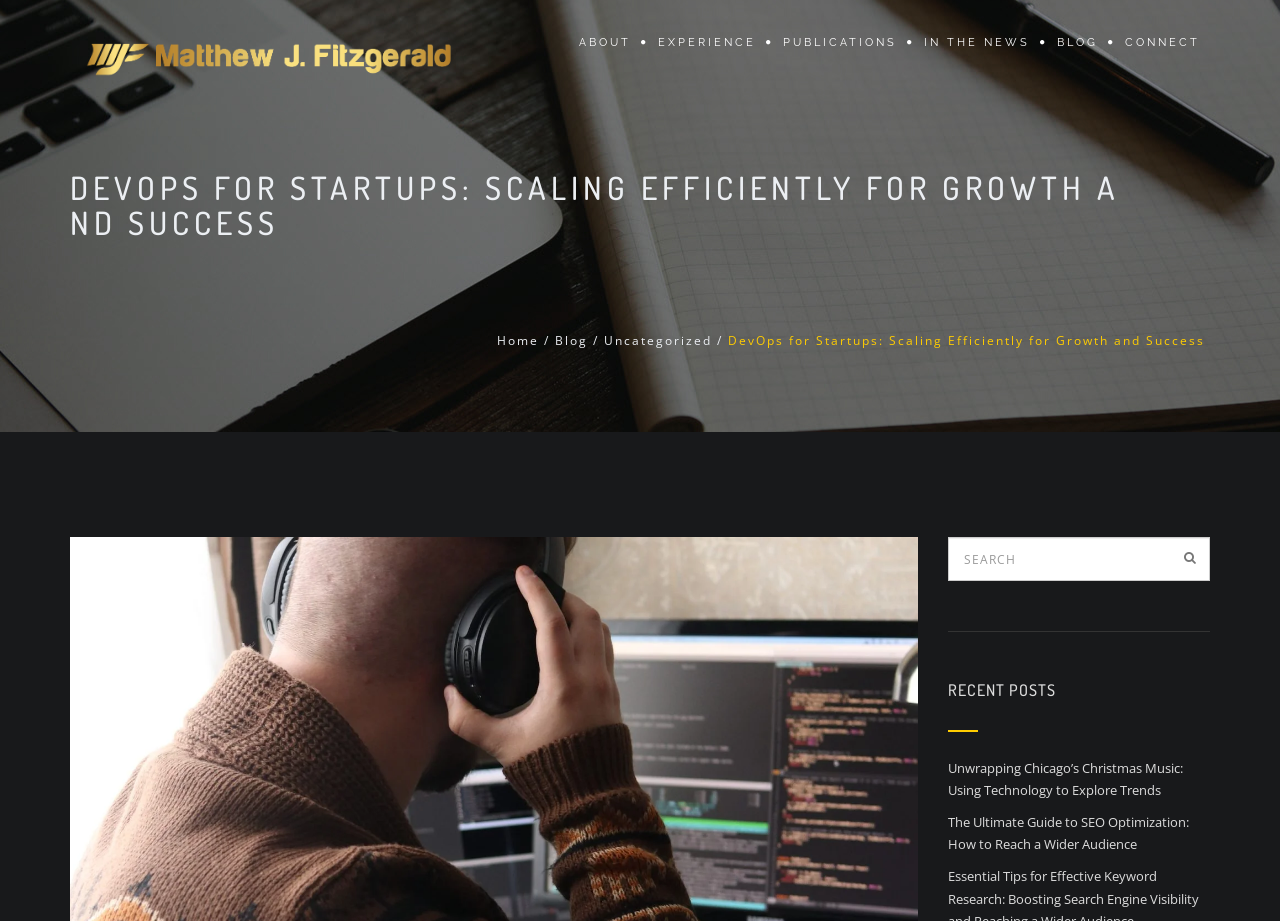Identify the bounding box coordinates of the clickable region to carry out the given instruction: "visit the homepage".

[0.388, 0.361, 0.421, 0.379]